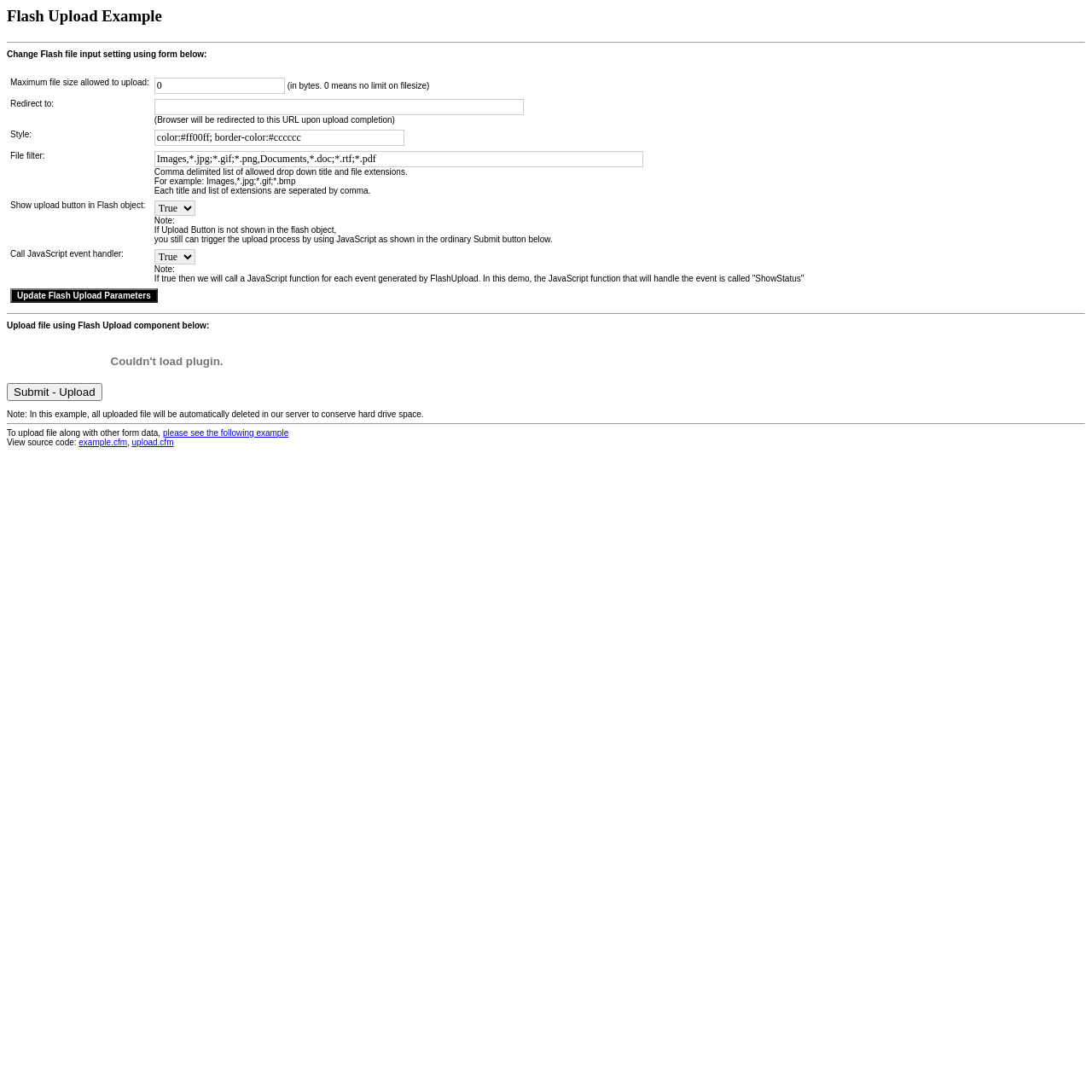Locate the bounding box coordinates of the area that needs to be clicked to fulfill the following instruction: "Select redirect to URL". The coordinates should be in the format of four float numbers between 0 and 1, namely [left, top, right, bottom].

[0.141, 0.09, 0.48, 0.105]